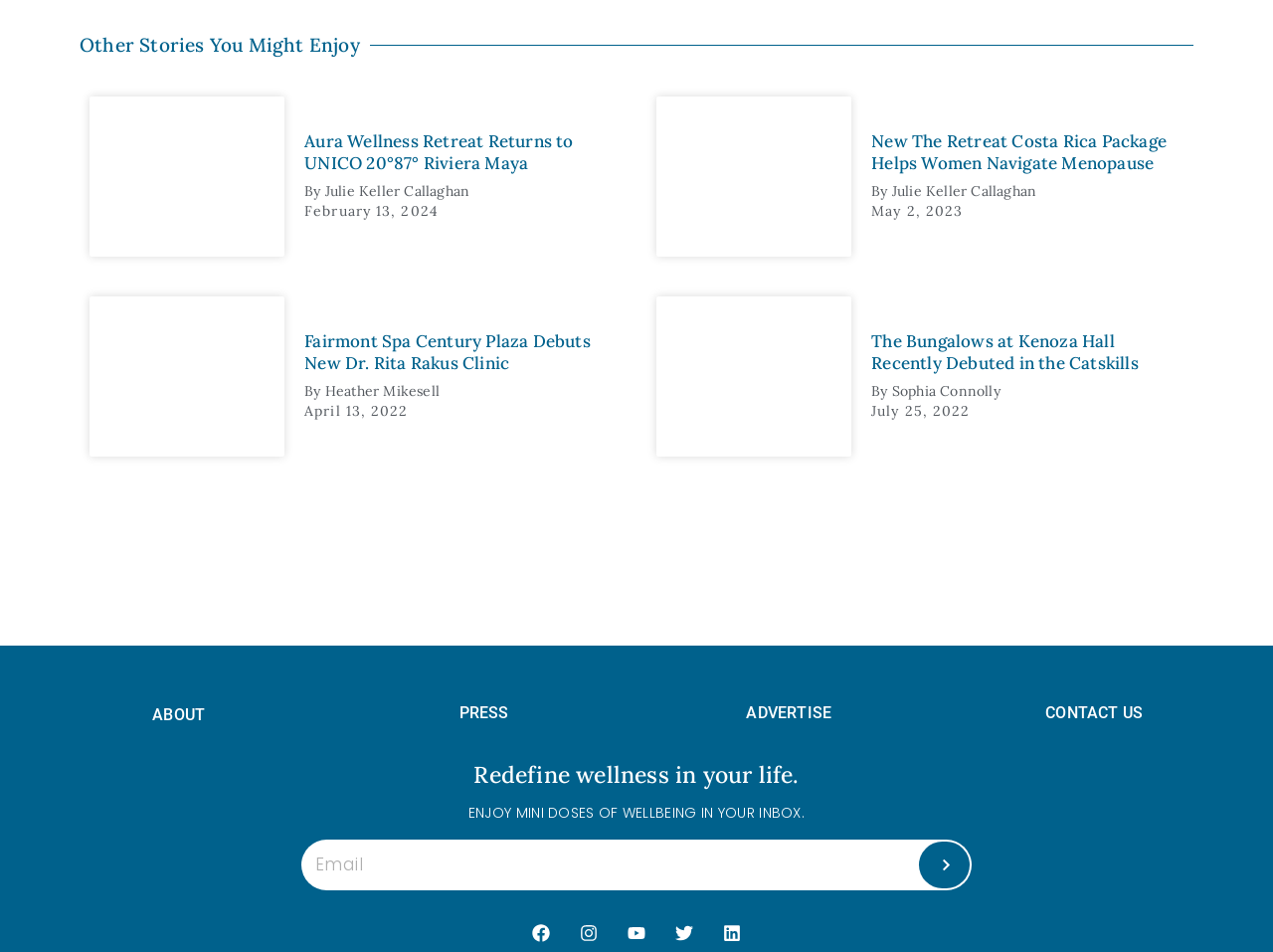Find the bounding box coordinates for the area you need to click to carry out the instruction: "Follow on Facebook". The coordinates should be four float numbers between 0 and 1, indicated as [left, top, right, bottom].

[0.411, 0.961, 0.439, 0.999]